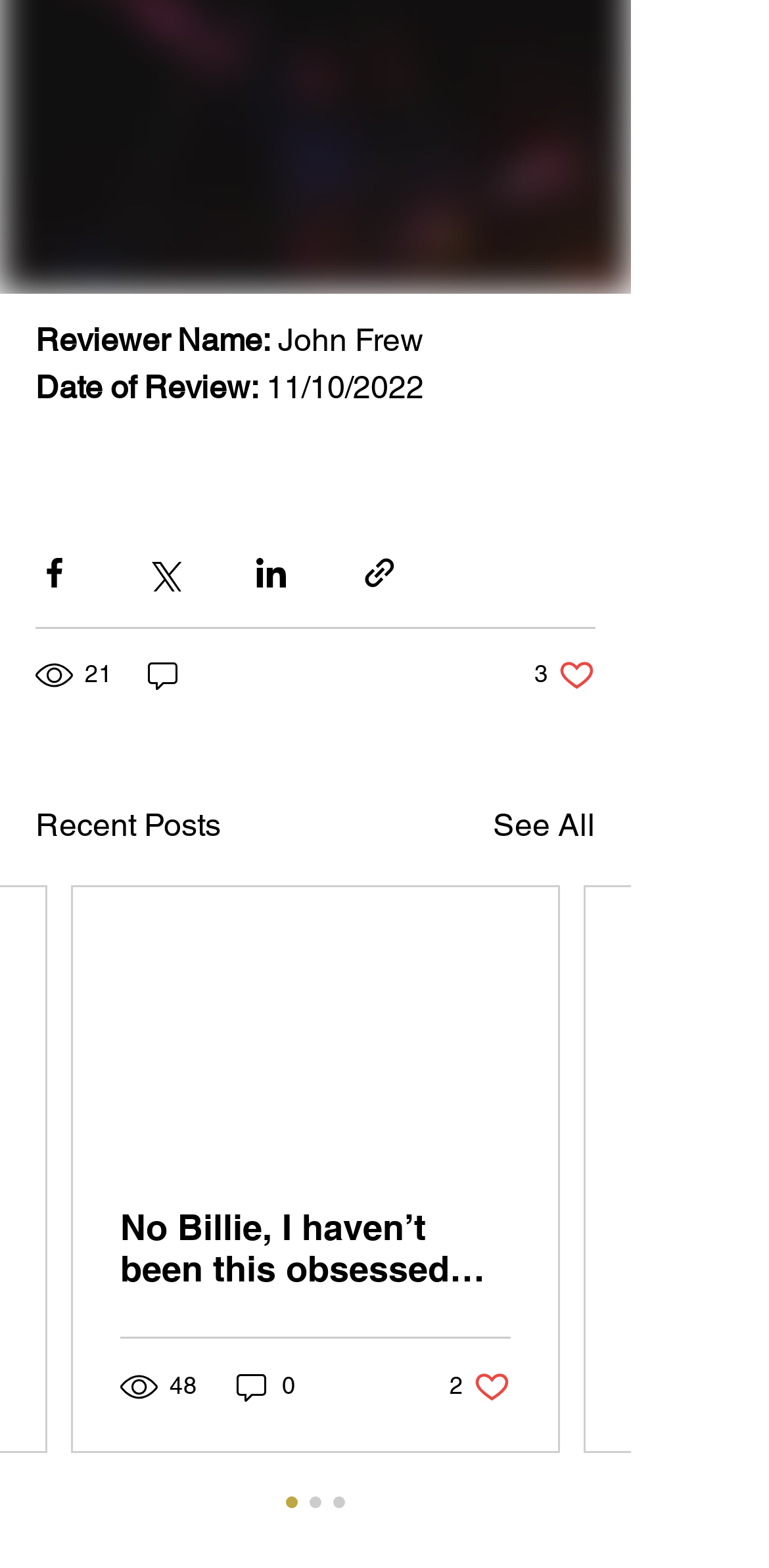Find the bounding box coordinates of the element I should click to carry out the following instruction: "Read the article".

[0.095, 0.565, 0.726, 0.739]